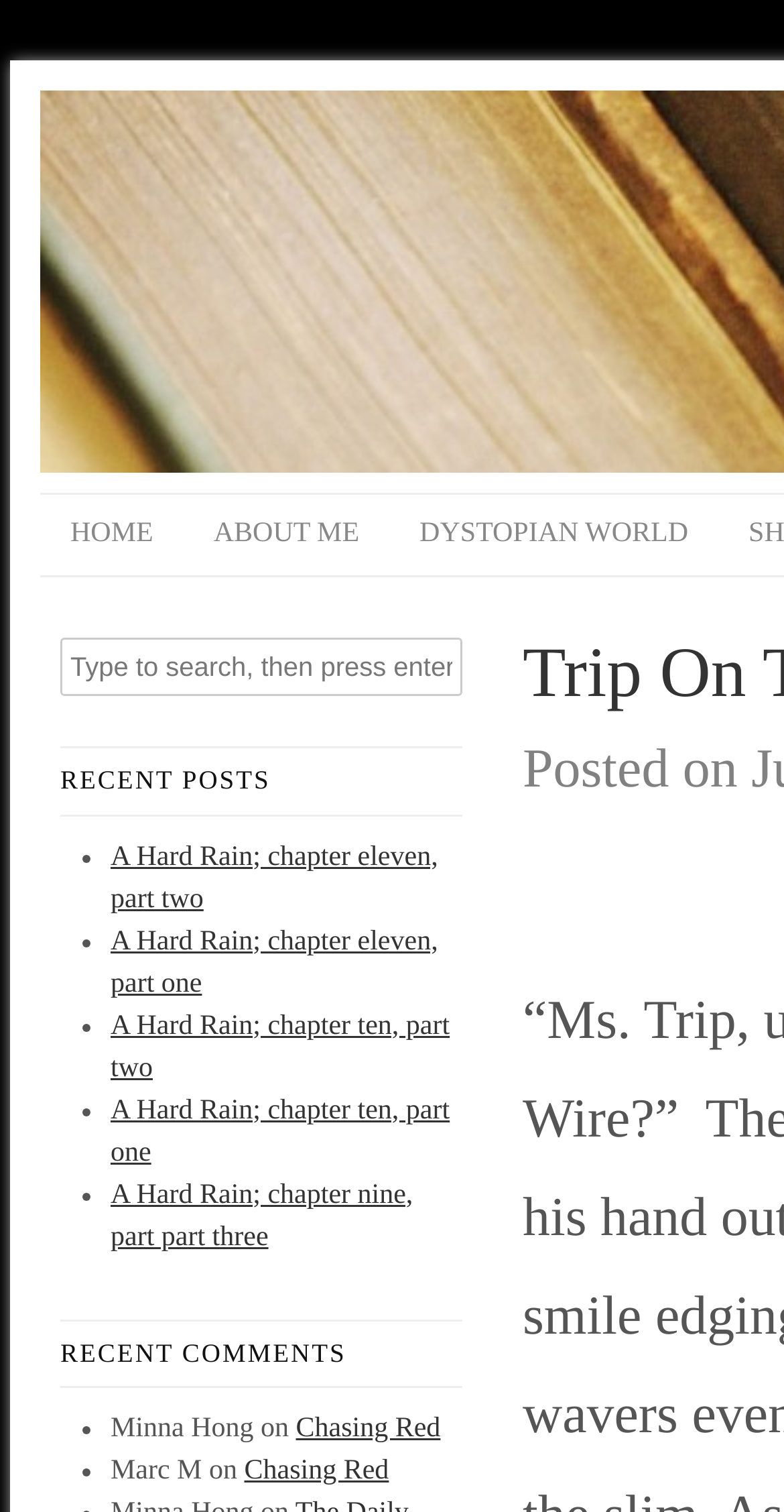Respond with a single word or phrase for the following question: 
What is the purpose of the textbox?

Type to search